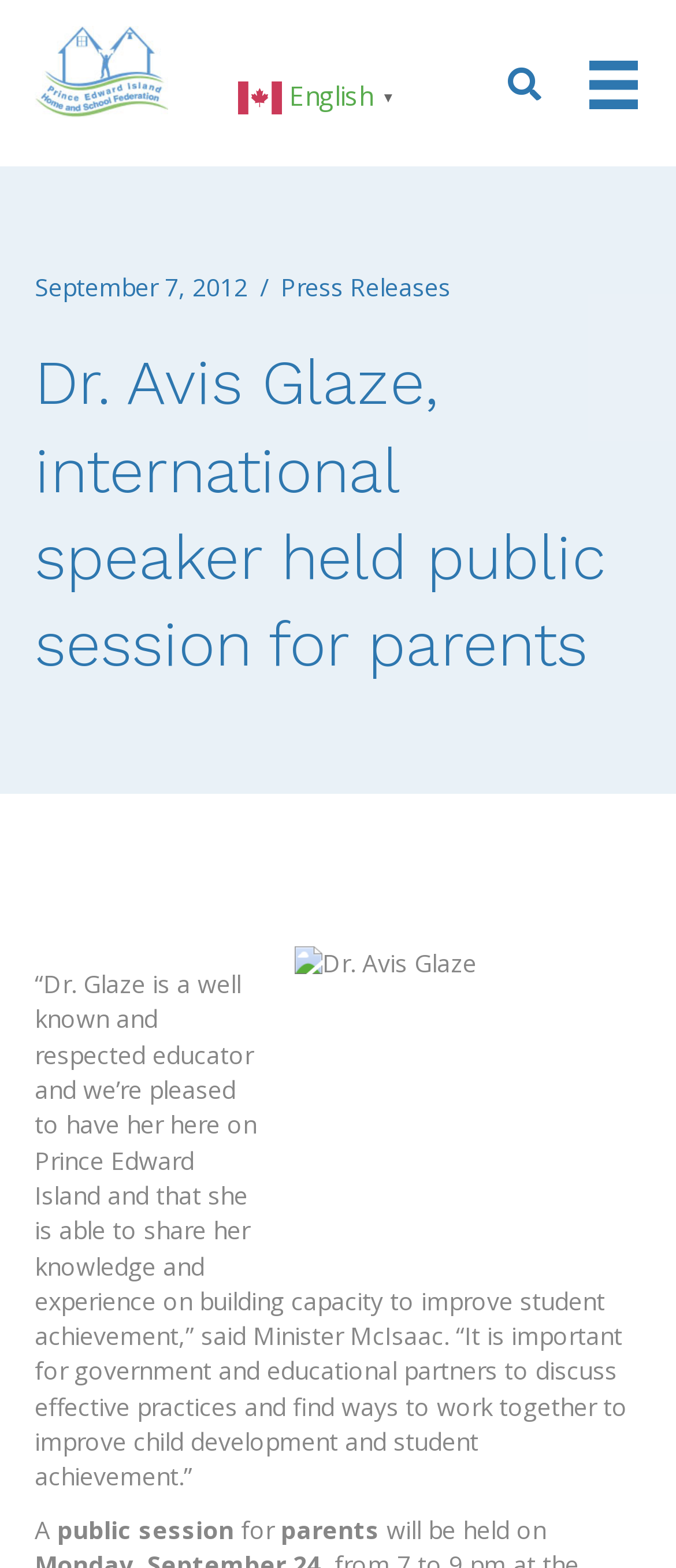What is the date of the press release?
Please ensure your answer to the question is detailed and covers all necessary aspects.

I found the date of the press release by looking at the static text element with the content 'September 7, 2012' which is located at the top of the webpage.